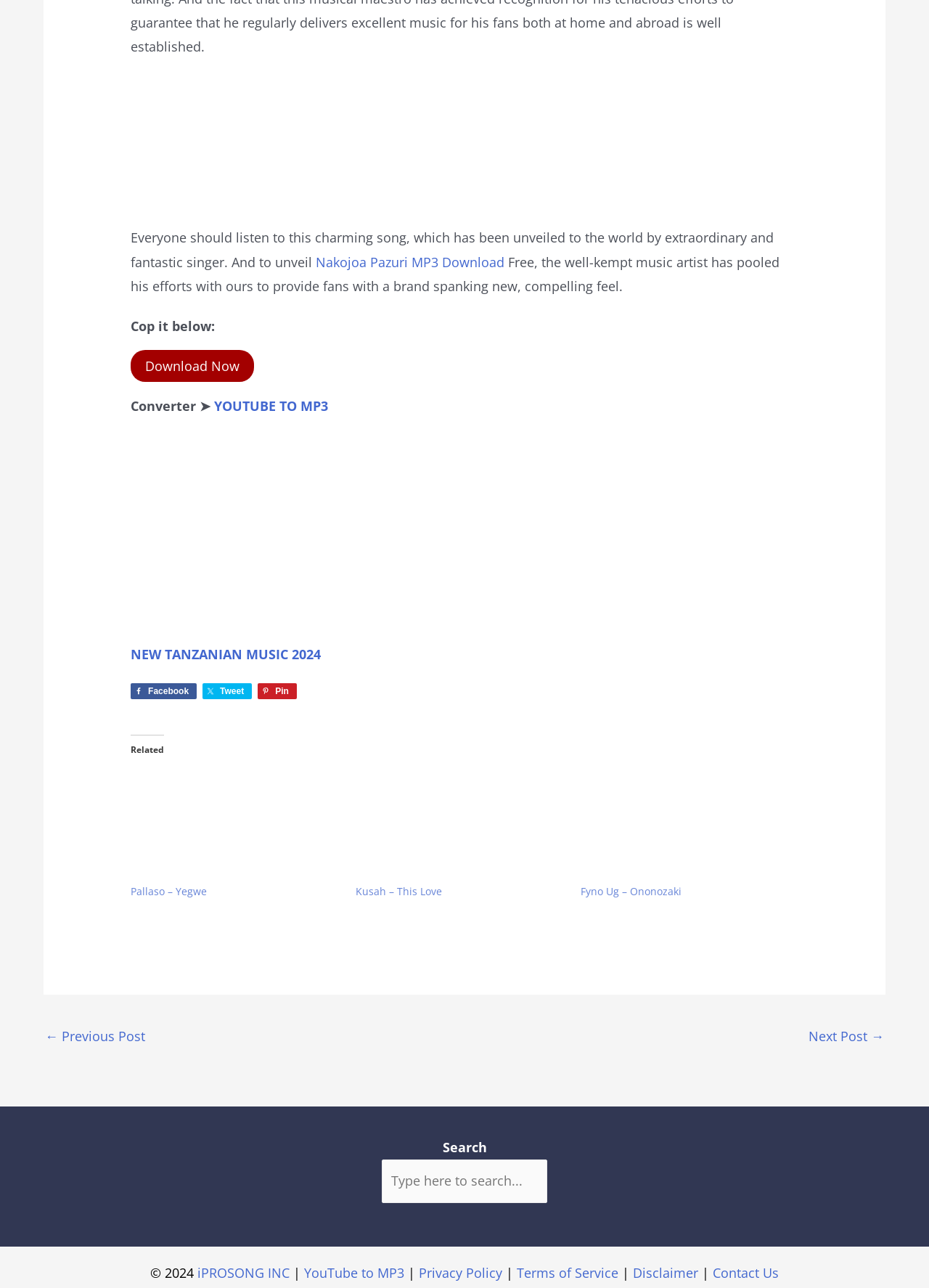What is the year of copyright mentioned at the bottom of the webpage?
Please respond to the question thoroughly and include all relevant details.

The footer of the webpage mentions '© 2024', indicating that the copyright year is 2024.